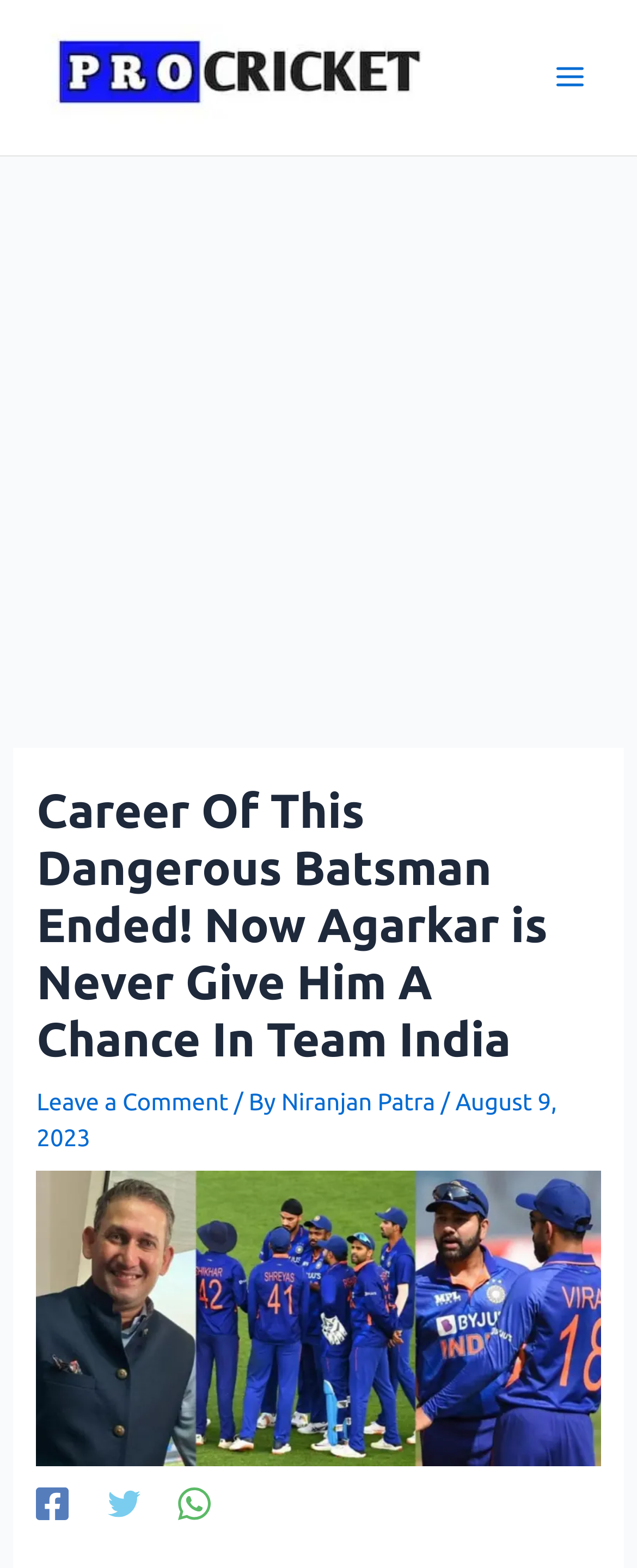What is the date of the article?
Answer the question based on the image using a single word or a brief phrase.

August 9, 2023